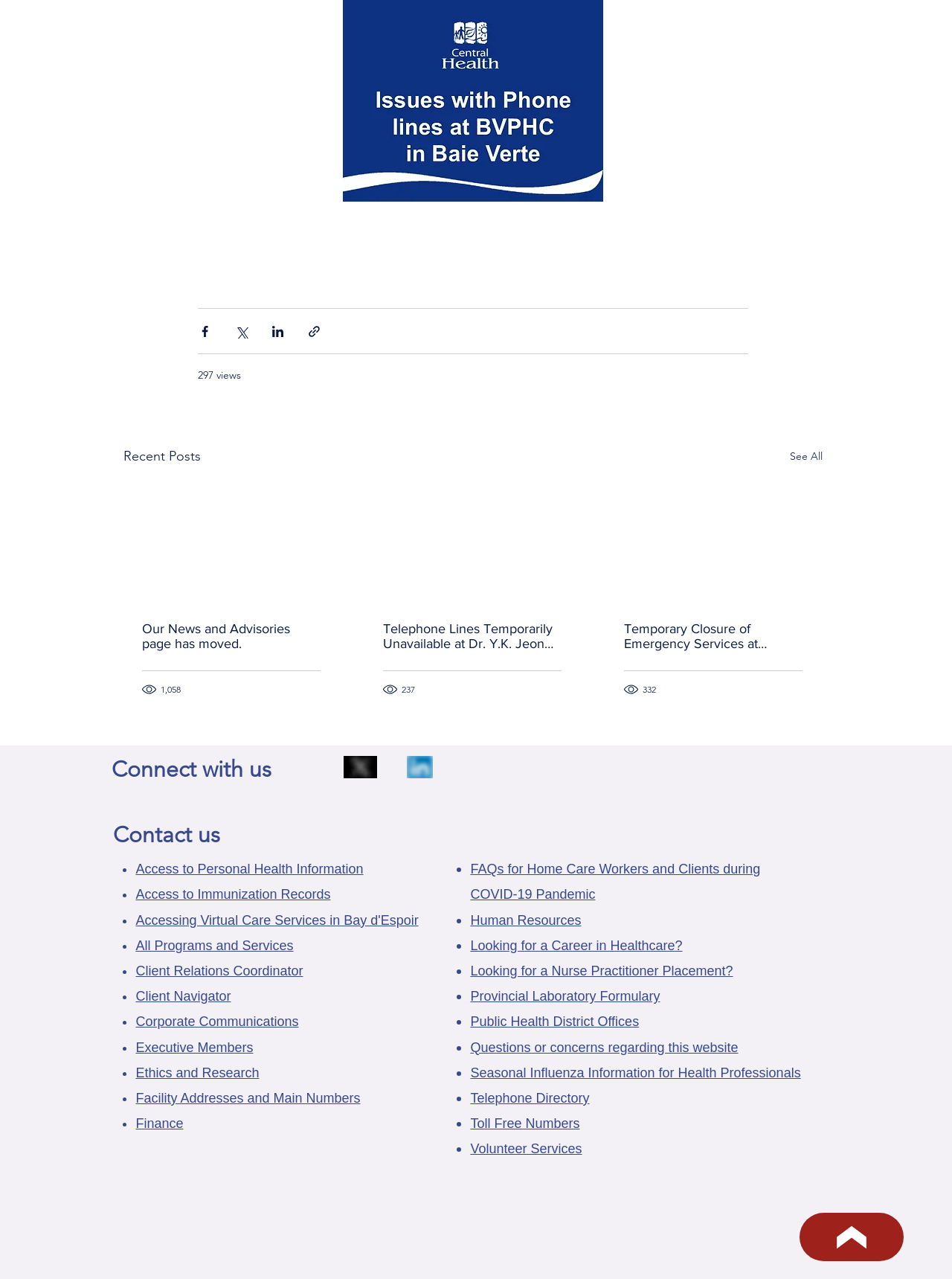Return the bounding box coordinates of the UI element that corresponds to this description: "1,058". The coordinates must be given as four float numbers in the range of 0 and 1, [left, top, right, bottom].

[0.149, 0.533, 0.191, 0.544]